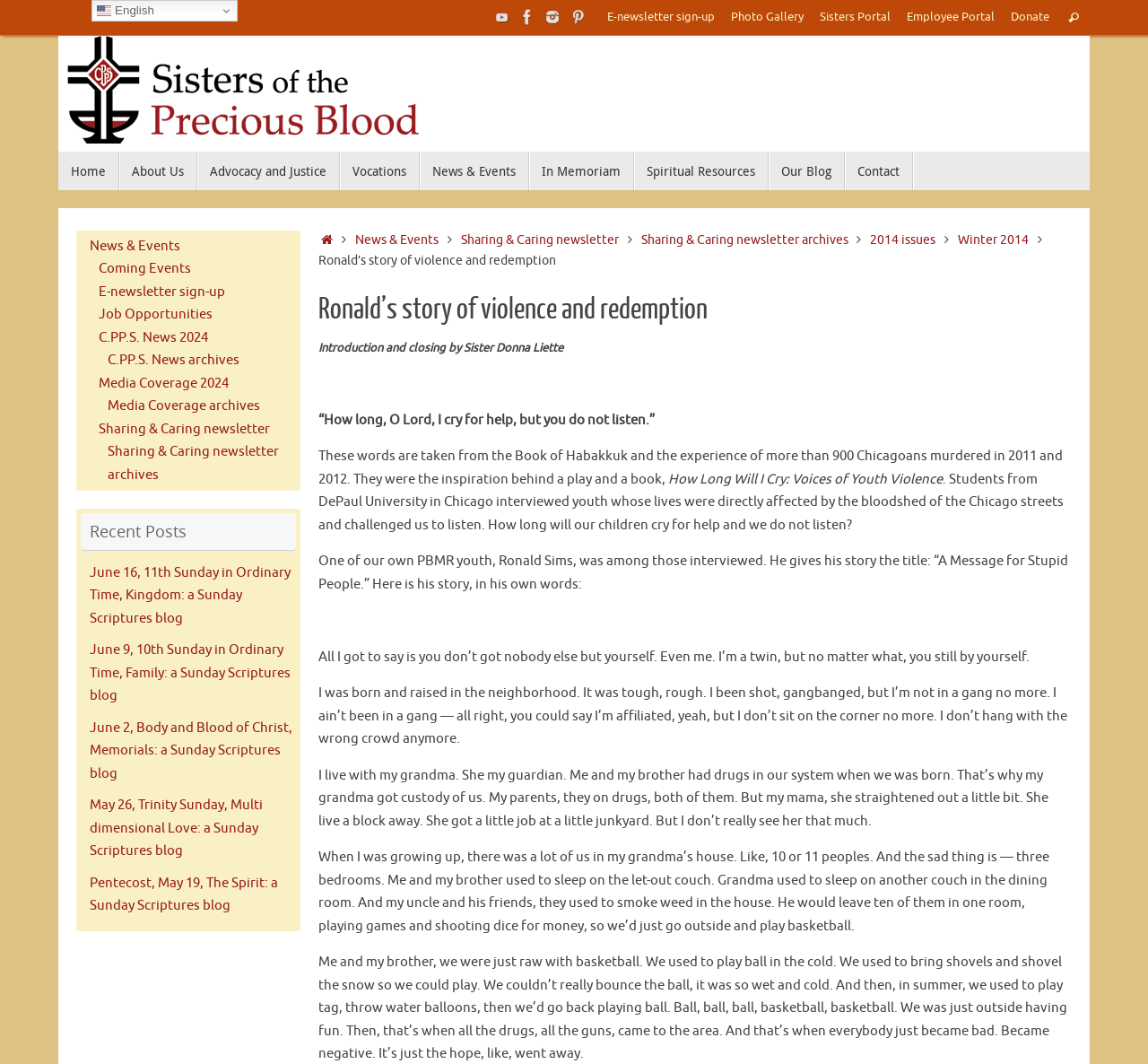From the screenshot, find the bounding box of the UI element matching this description: "About us". Supply the bounding box coordinates in the form [left, top, right, bottom], each a float between 0 and 1.

None